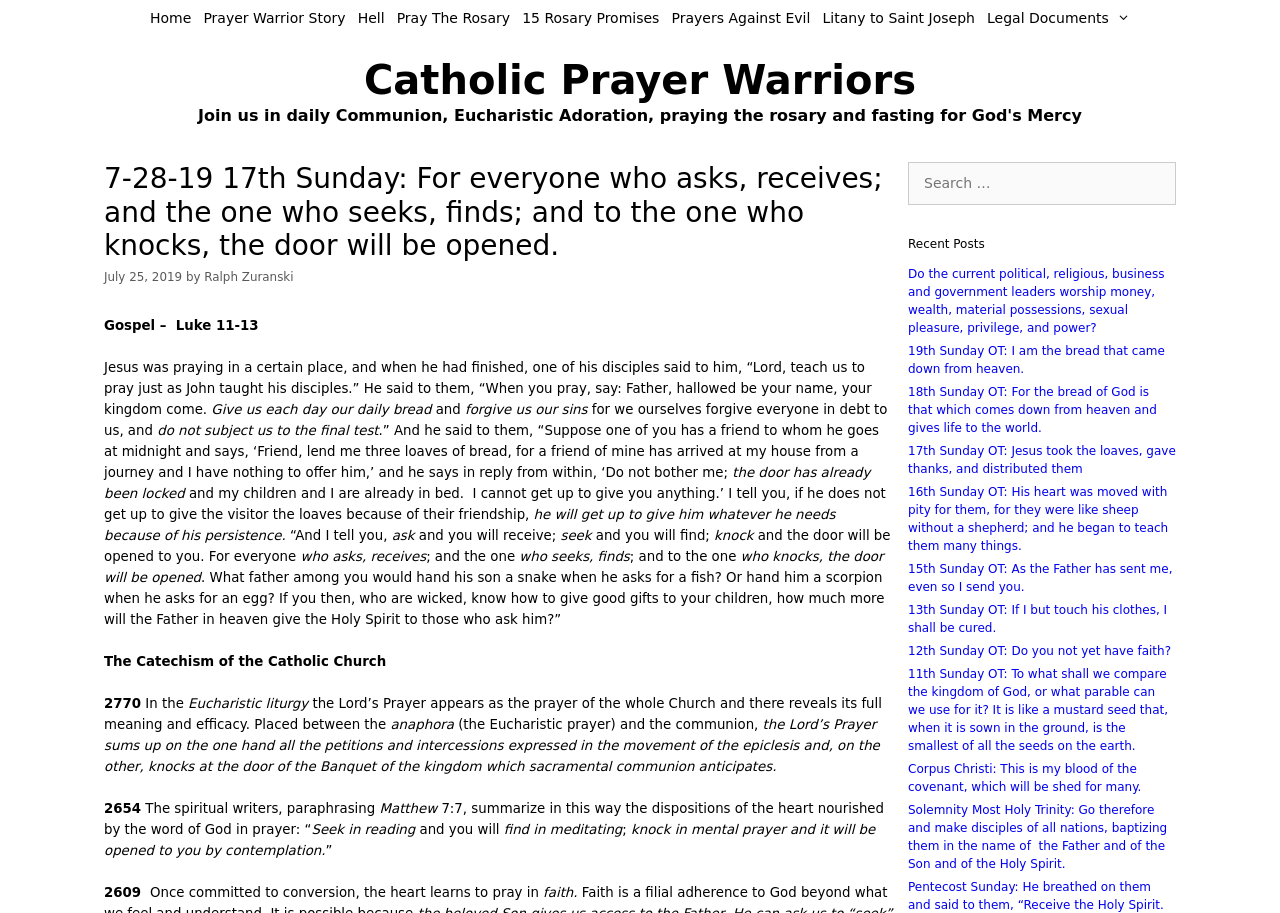Please specify the bounding box coordinates for the clickable region that will help you carry out the instruction: "View the '17th Sunday OT: Jesus took the loaves, gave thanks, and distributed them' post".

[0.709, 0.486, 0.919, 0.521]